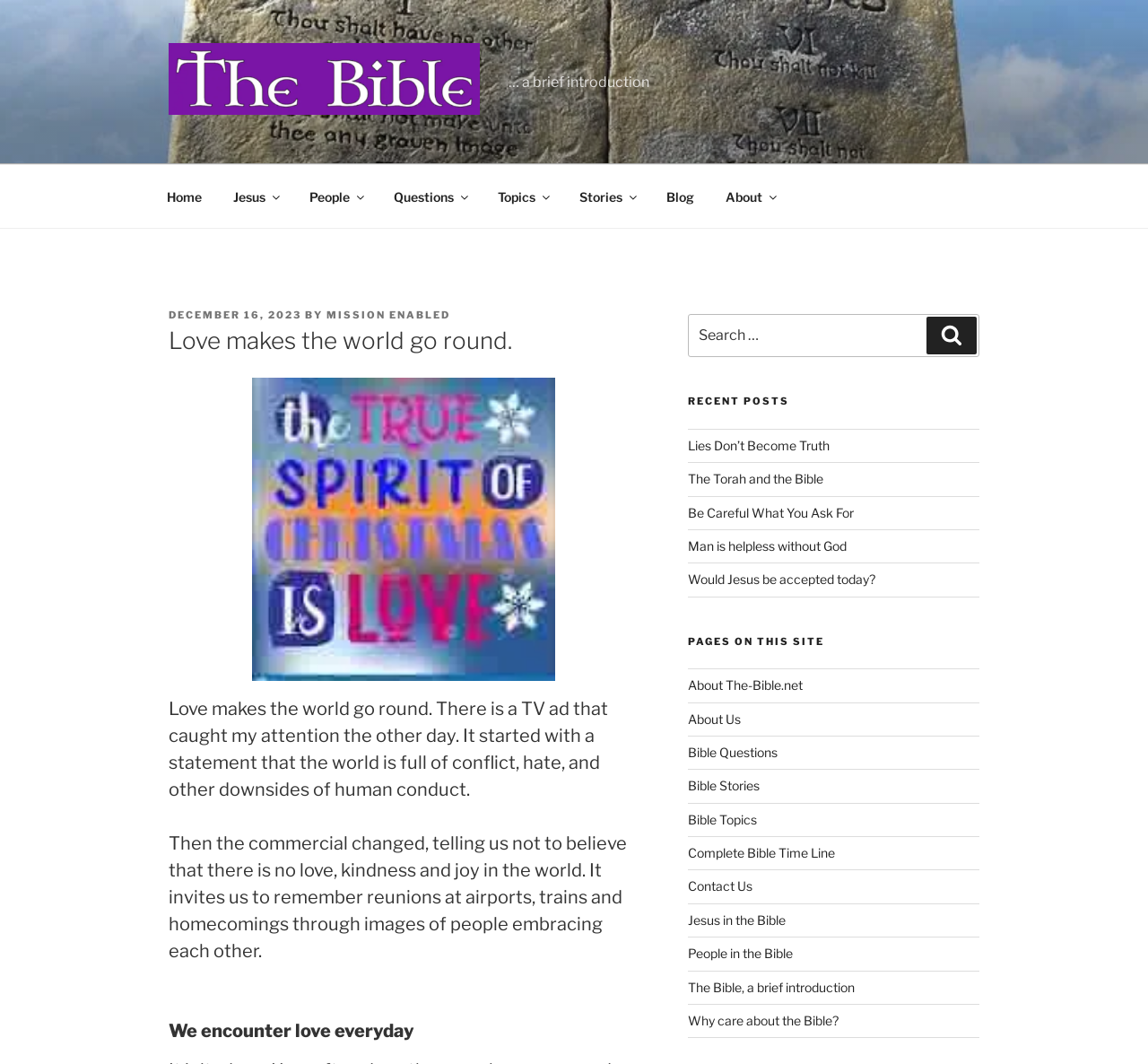Could you specify the bounding box coordinates for the clickable section to complete the following instruction: "Explore the 'About The-Bible.net' page"?

[0.599, 0.637, 0.699, 0.651]